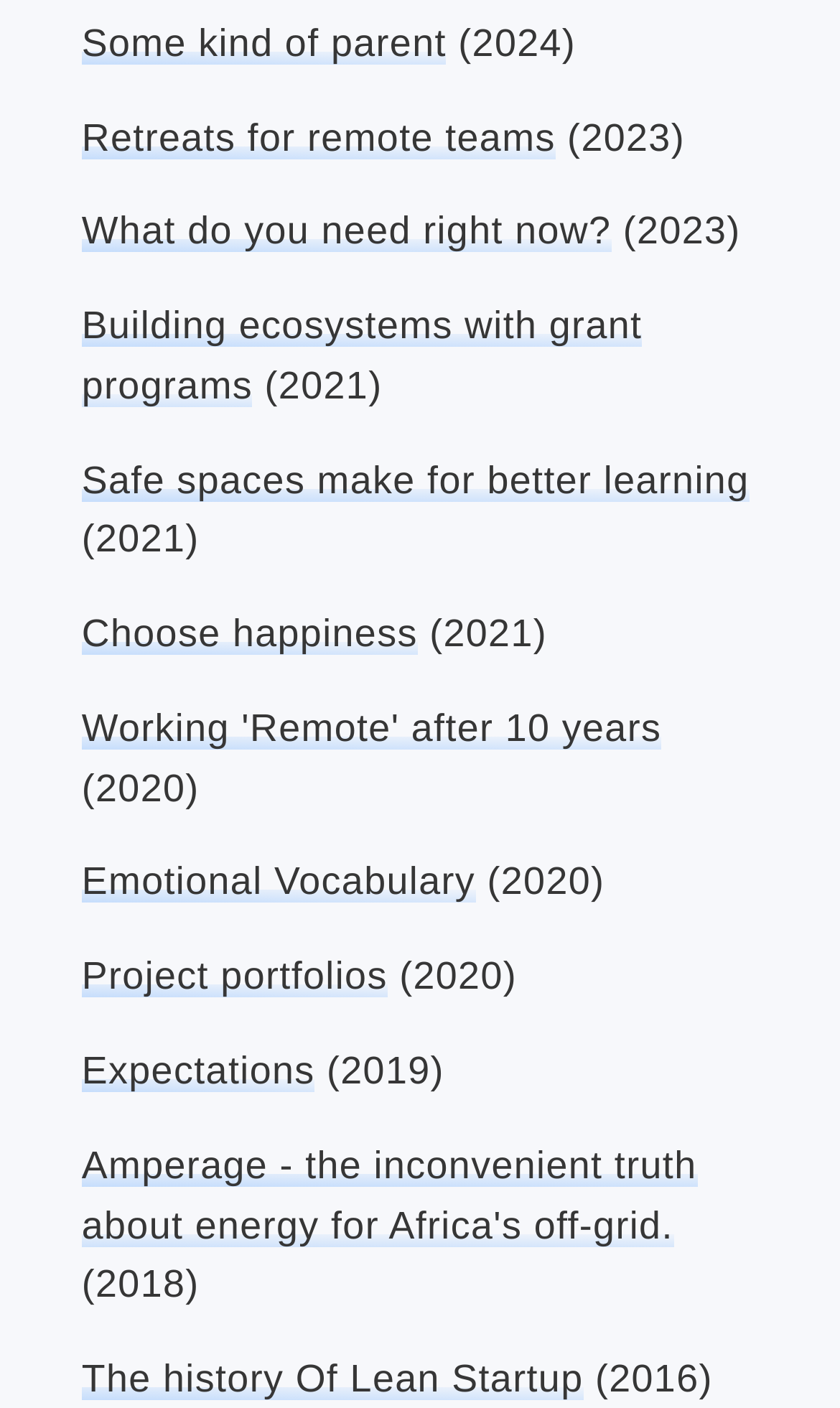Please specify the bounding box coordinates of the clickable section necessary to execute the following command: "Learn about 'Emotional Vocabulary'".

[0.097, 0.611, 0.566, 0.642]